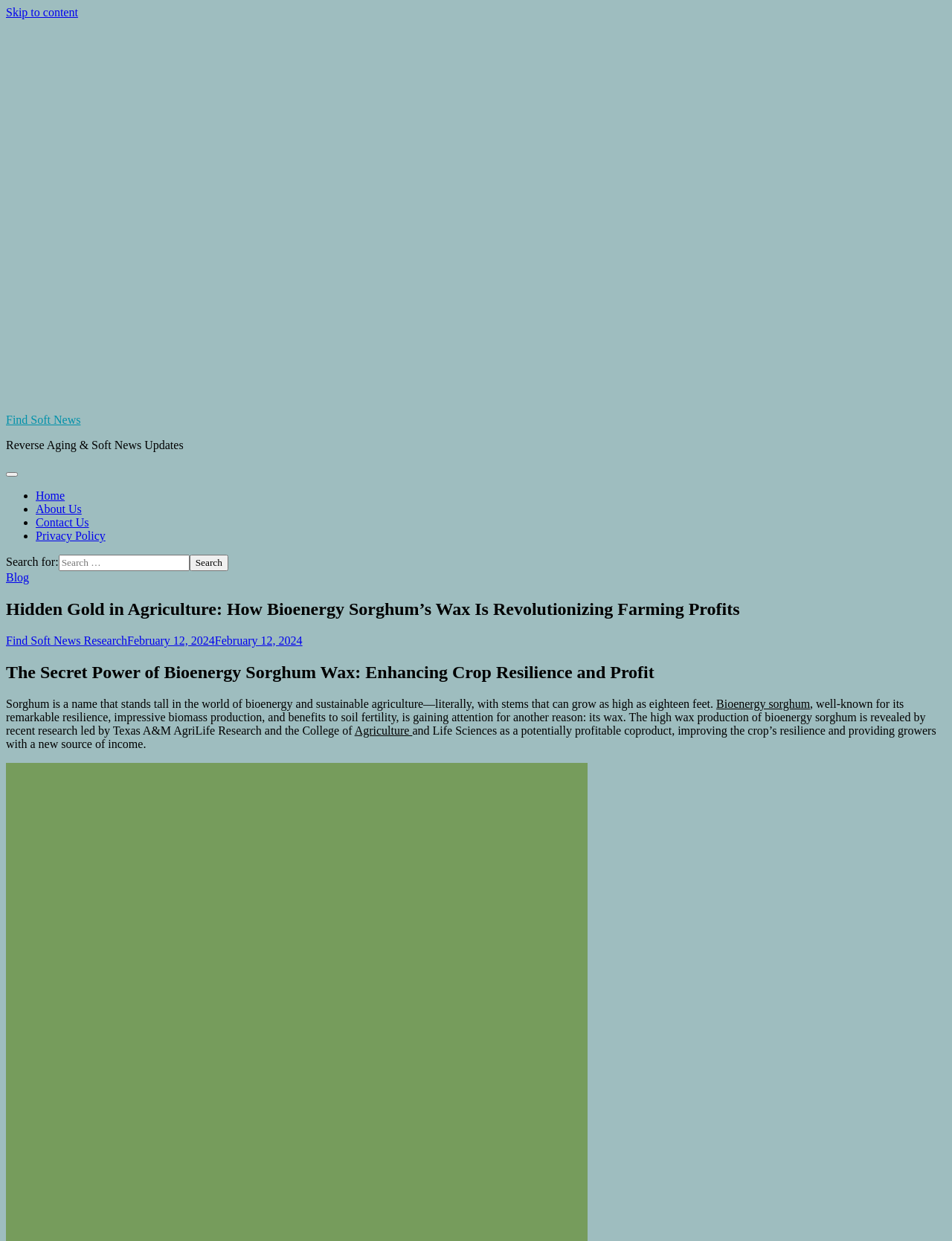How many social media platforms are available for sharing? Using the information from the screenshot, answer with a single word or phrase.

9